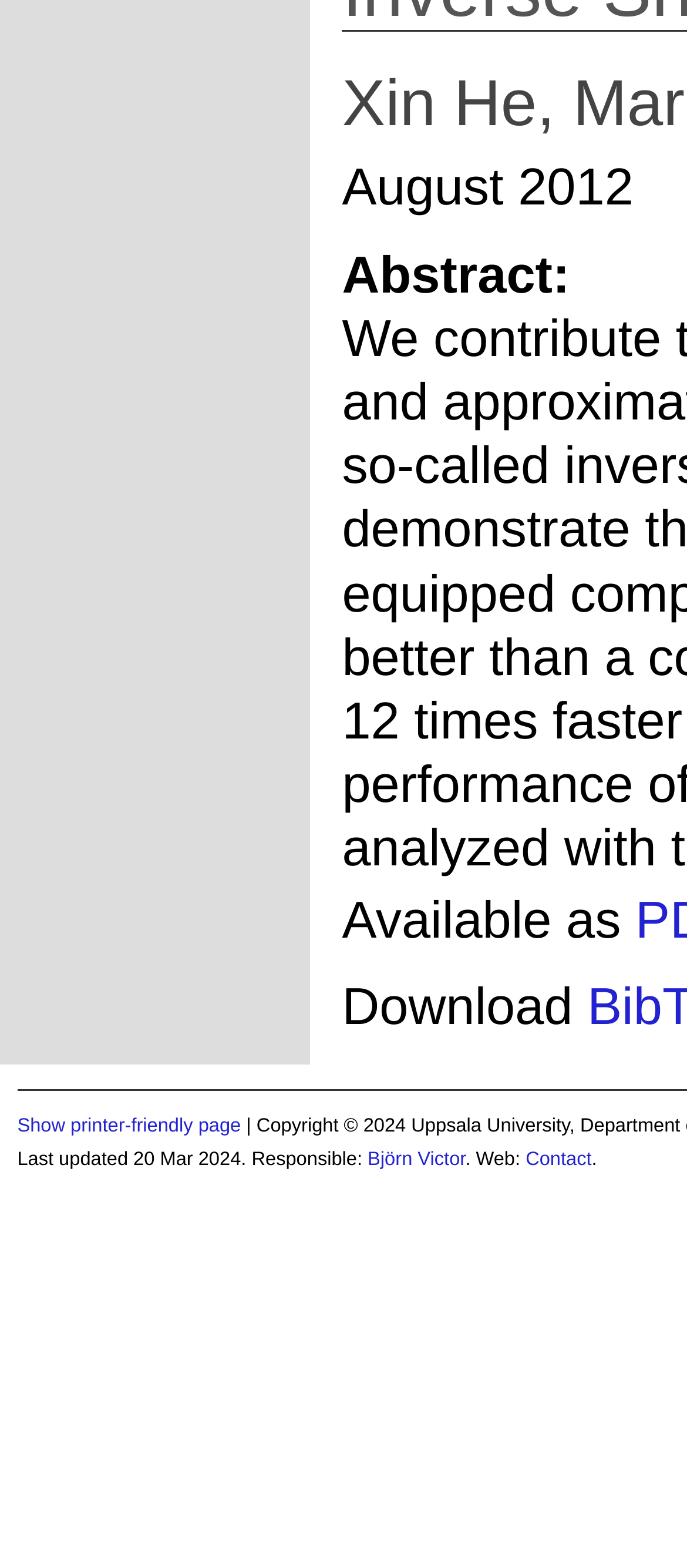Using the given element description, provide the bounding box coordinates (top-left x, top-left y, bottom-right x, bottom-right y) for the corresponding UI element in the screenshot: Contact

[0.765, 0.732, 0.861, 0.746]